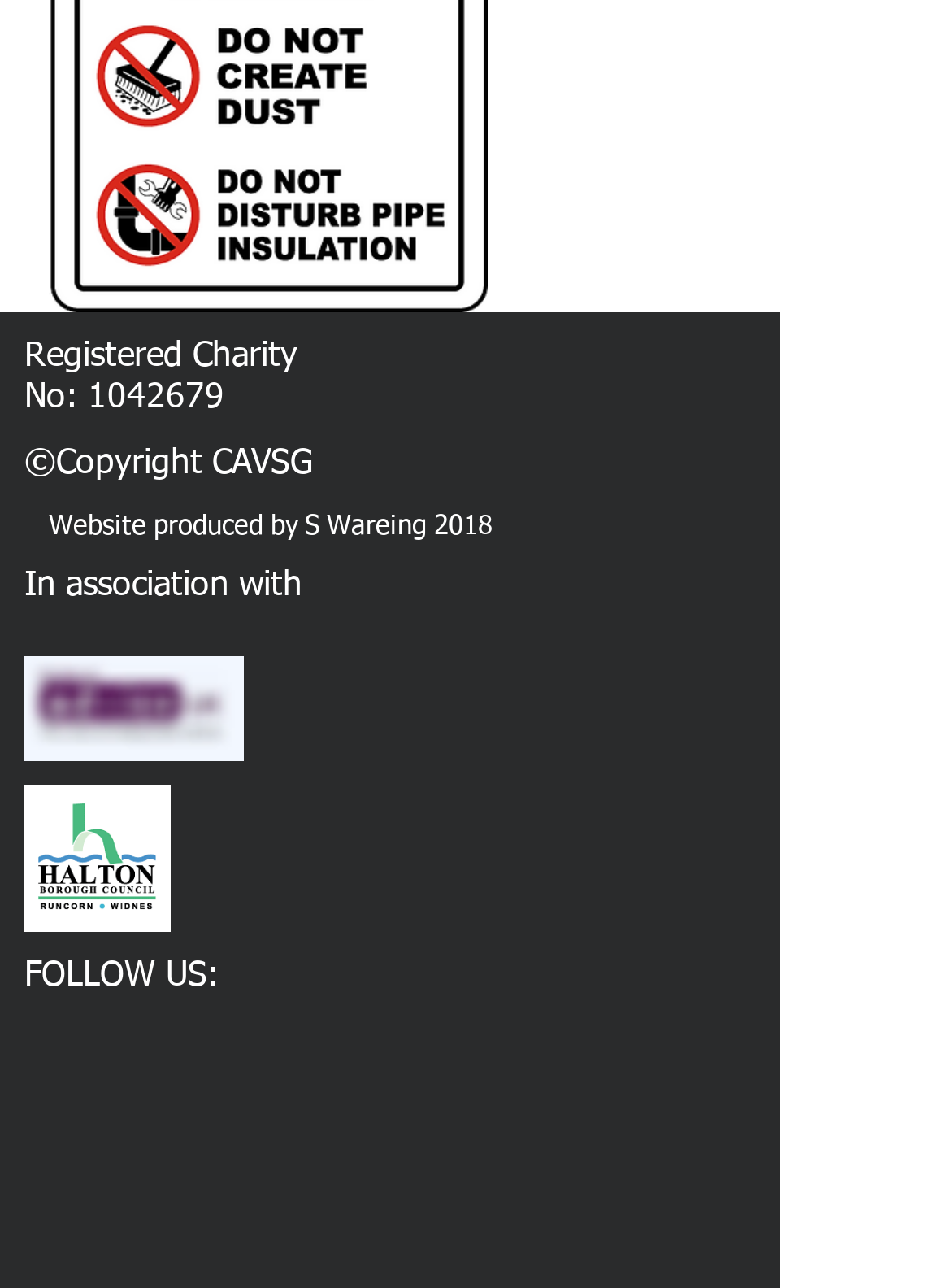Who produced the website?
Please provide a single word or phrase answer based on the image.

S Wareing